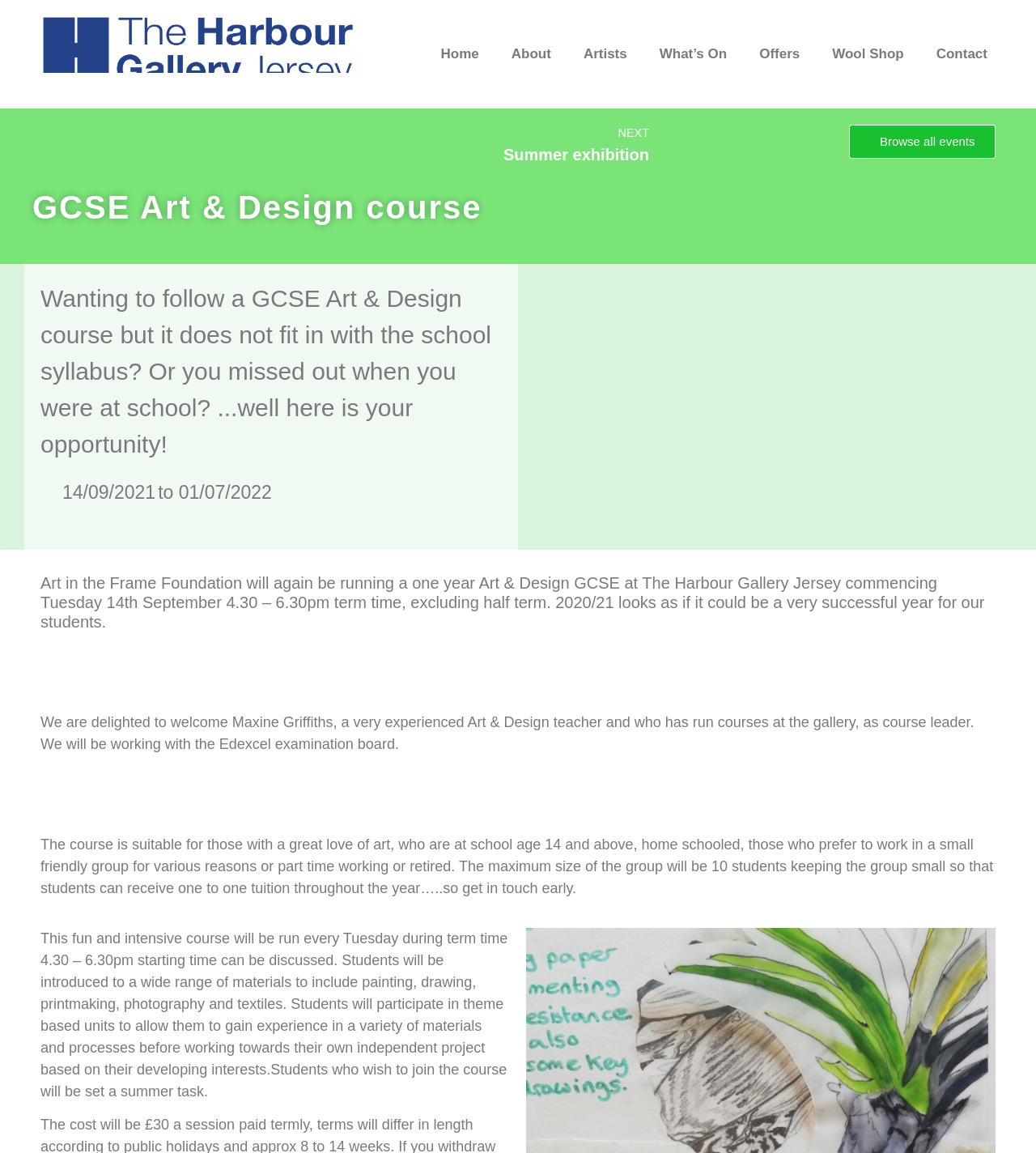What is the maximum size of the group?
Based on the screenshot, provide your answer in one word or phrase.

10 students